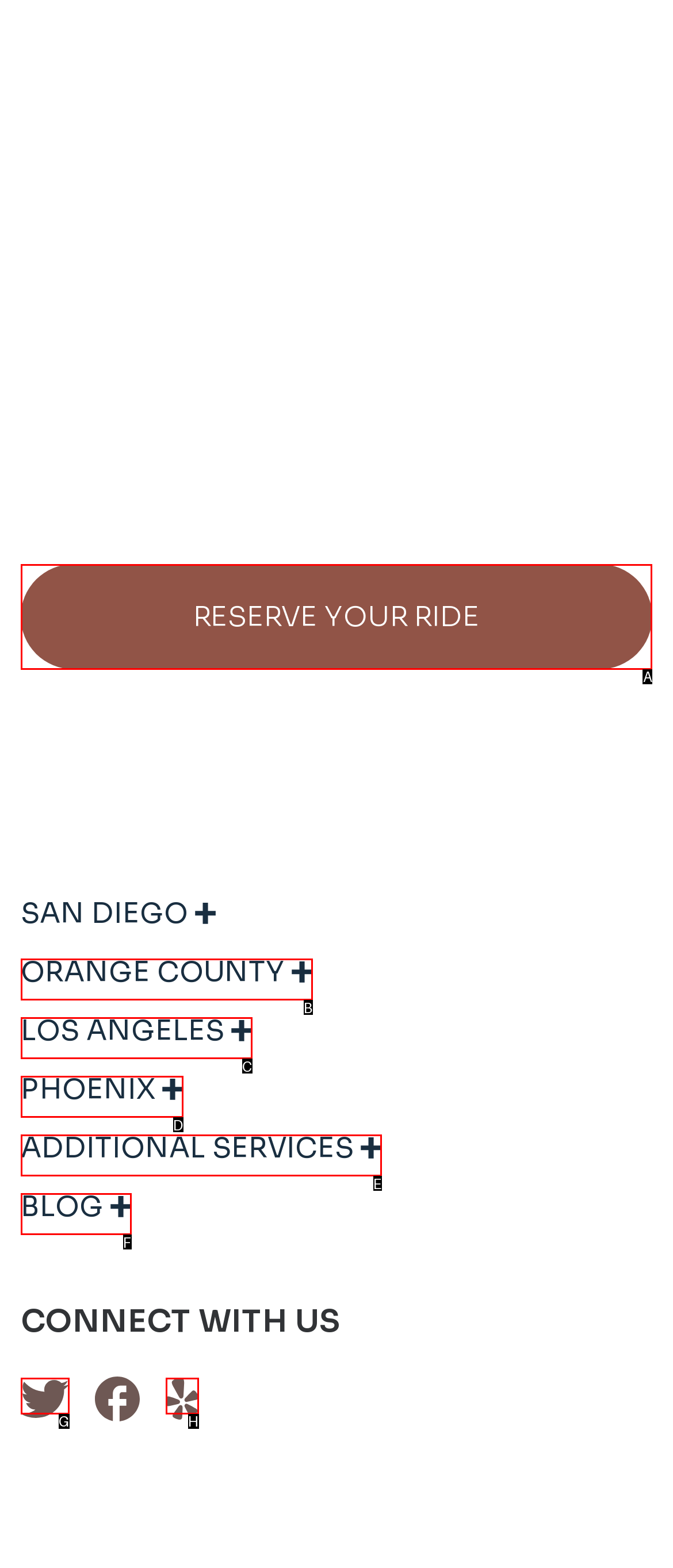Which HTML element should be clicked to complete the task: Click the 'RESERVE YOUR RIDE' button? Answer with the letter of the corresponding option.

A